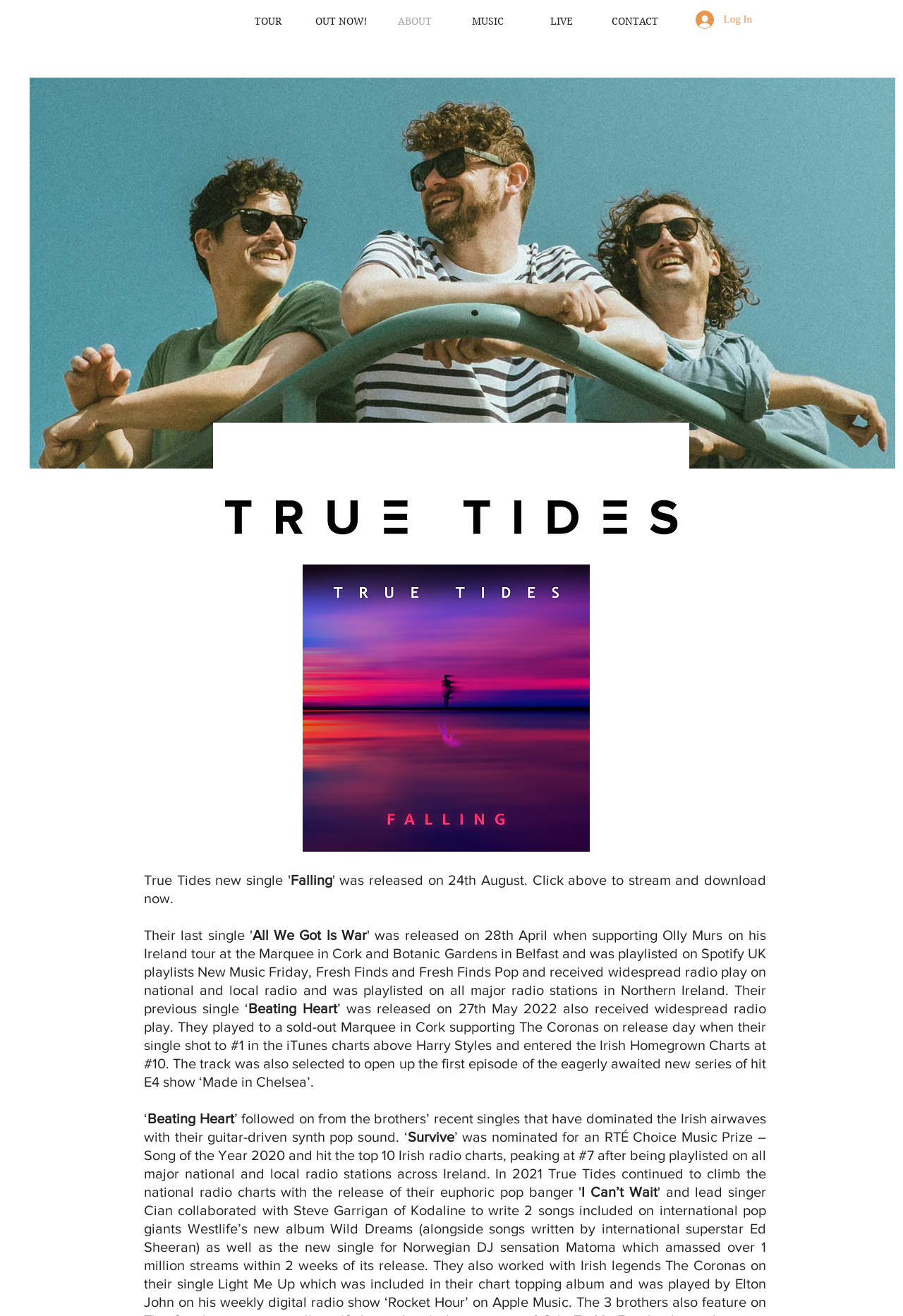What is the name of the band?
Refer to the image and offer an in-depth and detailed answer to the question.

I found the band's name, True Tides, in the logo image with the description 'TT logo 2020.JPG'.